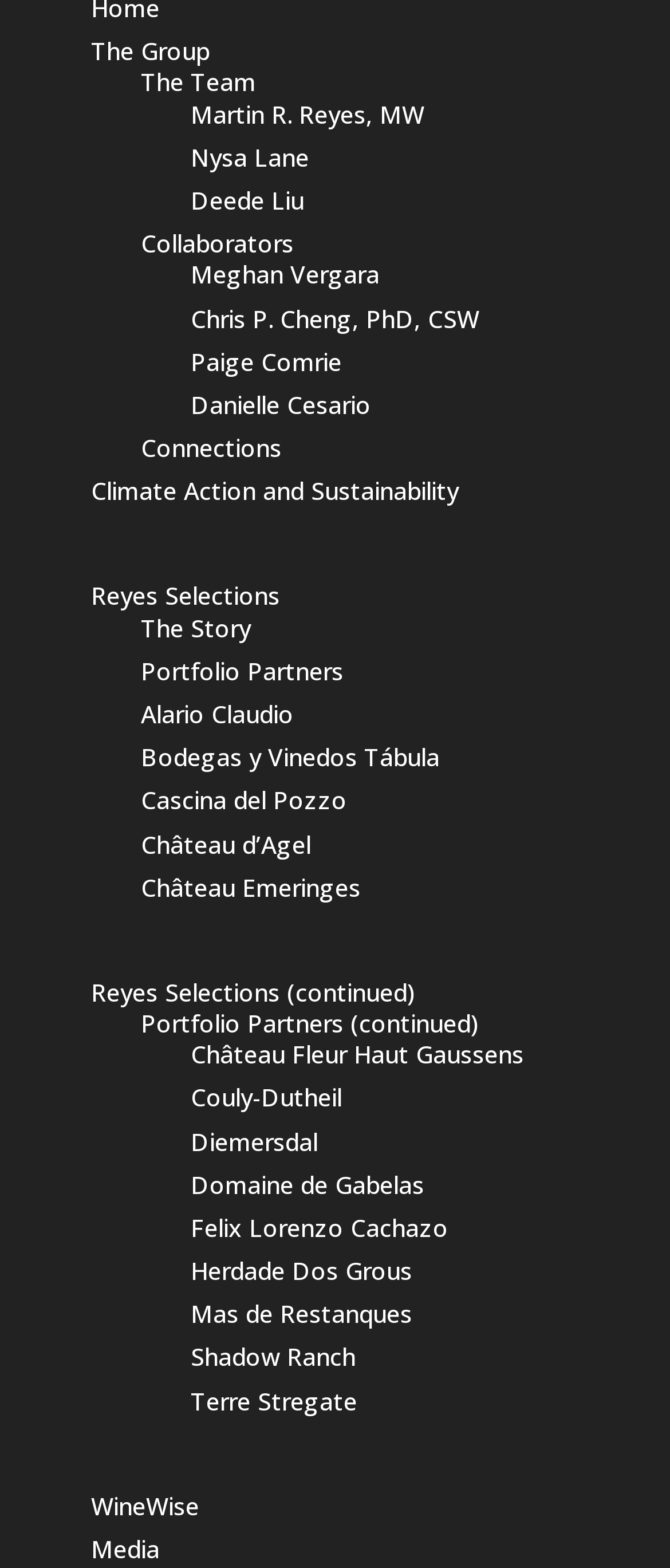Identify the bounding box coordinates of the area you need to click to perform the following instruction: "Check WineWise".

[0.136, 0.95, 0.297, 0.97]